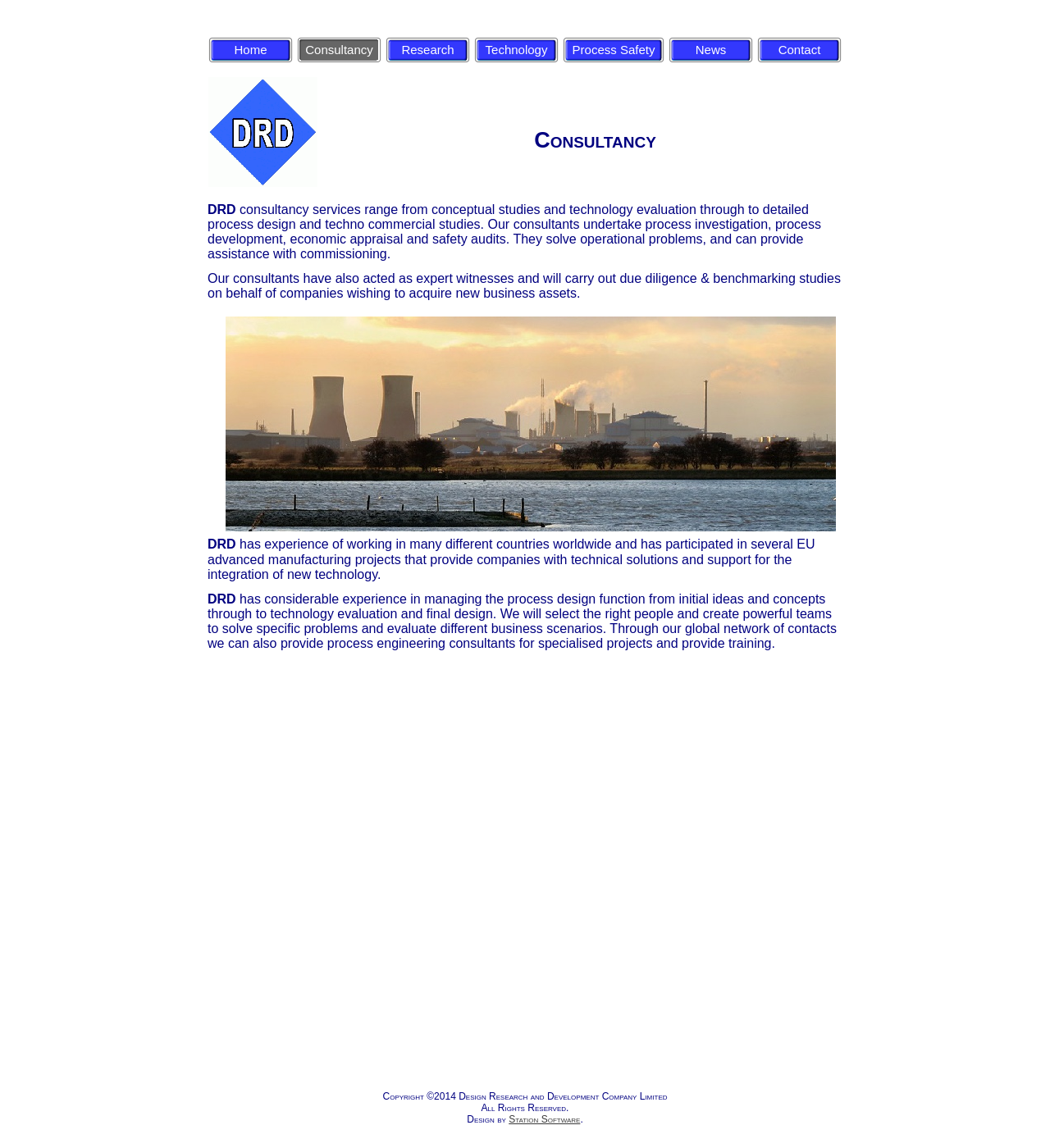Predict the bounding box coordinates of the UI element that matches this description: "Technology". The coordinates should be in the format [left, top, right, bottom] with each value between 0 and 1.

[0.451, 0.03, 0.533, 0.057]